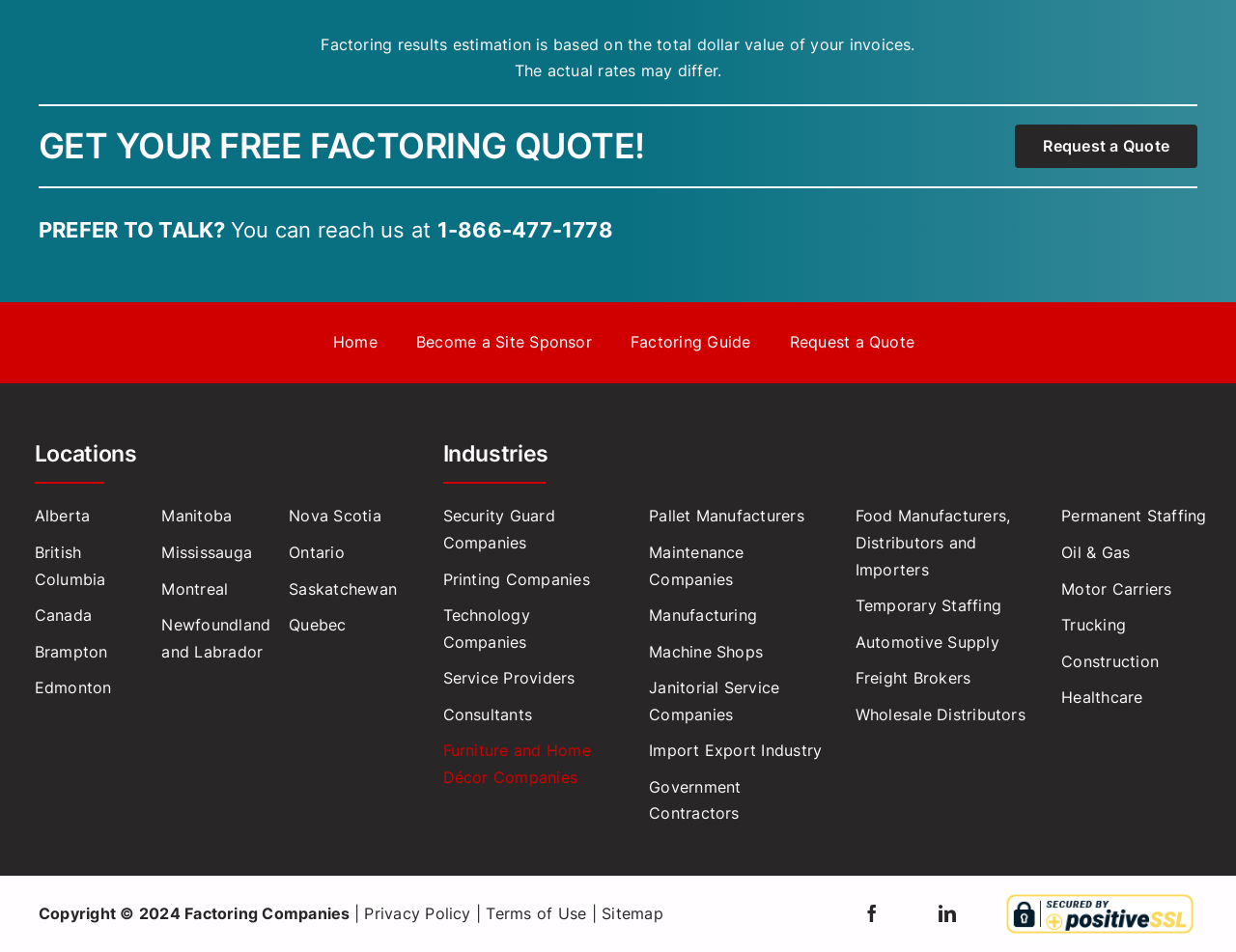What industries are supported by this factoring company?
Using the visual information from the image, give a one-word or short-phrase answer.

Multiple industries